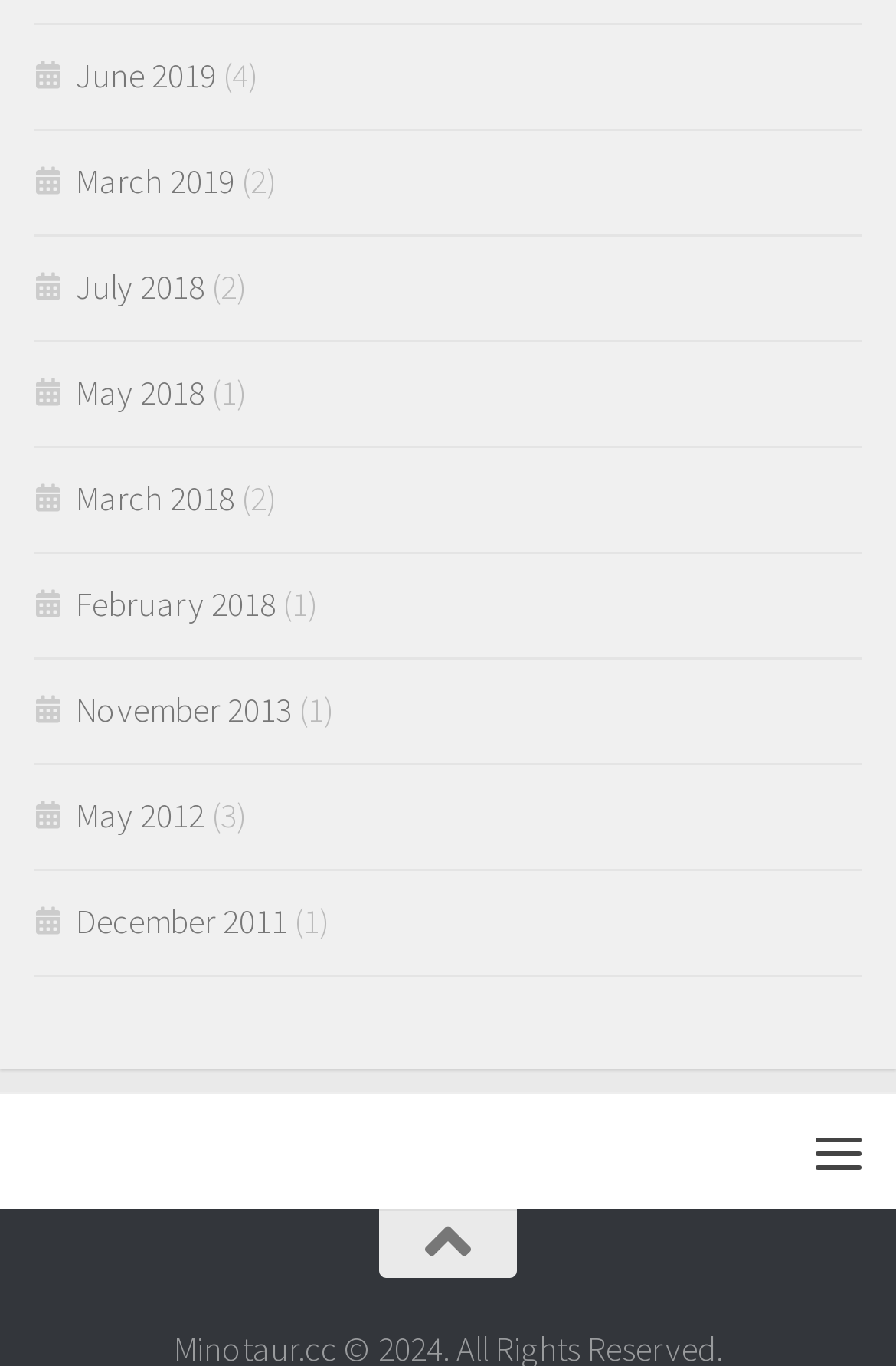Reply to the question with a brief word or phrase: What is the earliest month listed?

November 2013